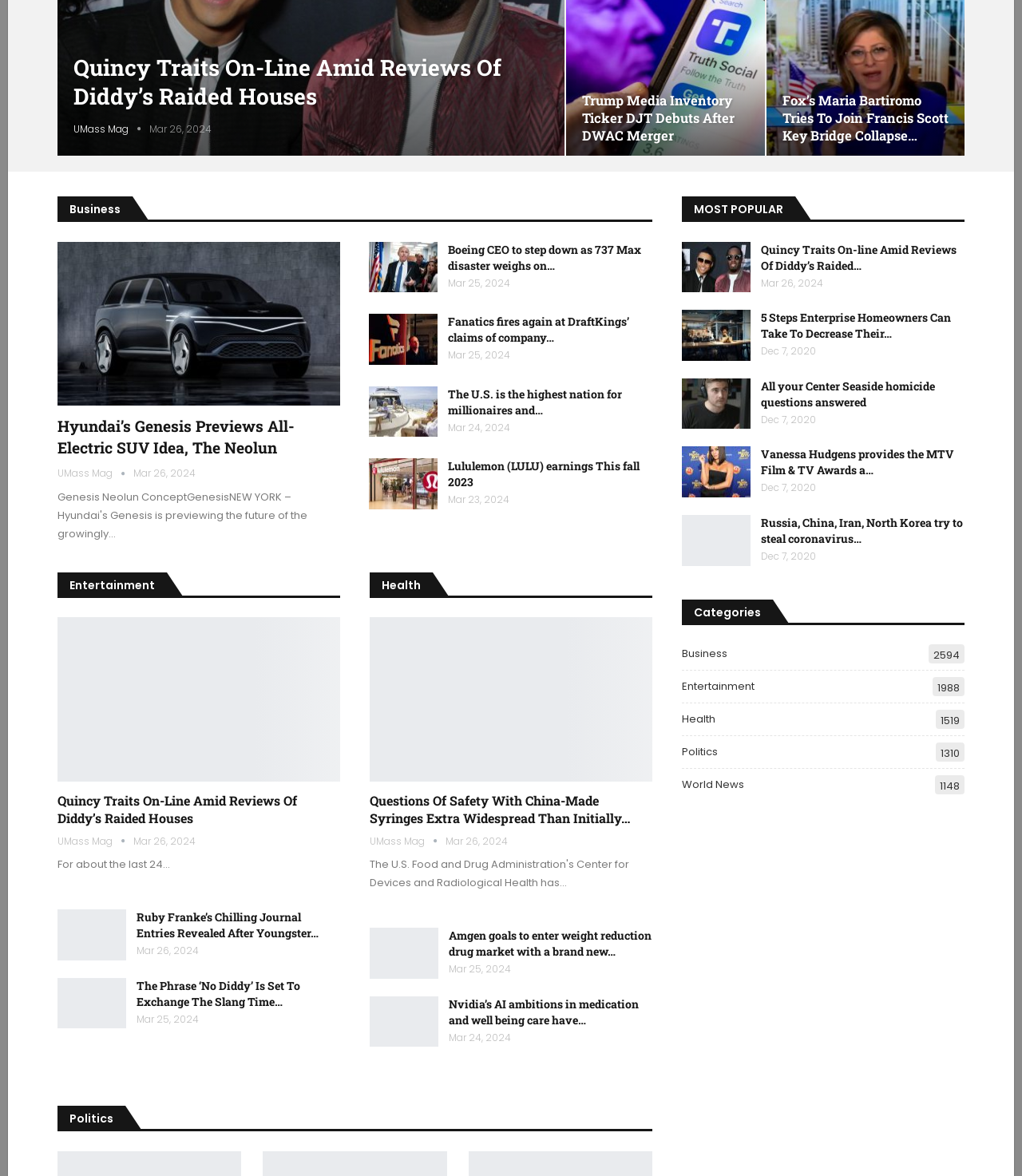Given the description UMass Mag, predict the bounding box coordinates of the UI element. Ensure the coordinates are in the format (top-left x, top-left y, bottom-right x, bottom-right y) and all values are between 0 and 1.

[0.056, 0.709, 0.13, 0.721]